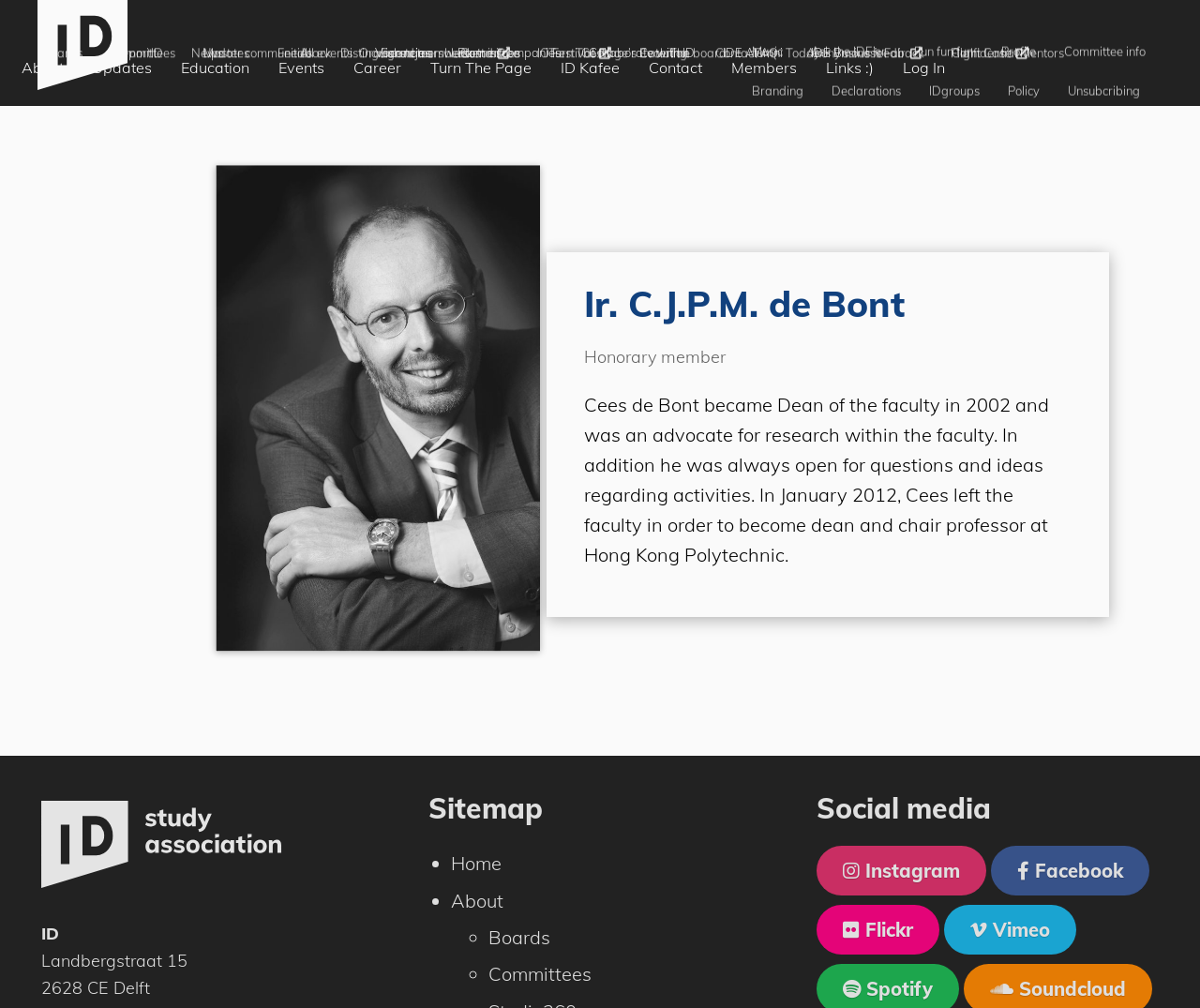Articulate a complete and detailed caption of the webpage elements.

The webpage is about the Industrial Design Engineering (ID) study association at the TU Delft. At the top left corner, there is a logo mark image. Below the logo, there are several links to different sections of the website, including "About", "Boards", "Committees", and more. These links are arranged horizontally and take up the top portion of the page.

In the main content area, there is a heading that reads "Ir. C.J.P.M. de Bont" and a subheading that describes him as an honorary member. Below this, there is a block of text that provides more information about Cees de Bont, including his role as Dean of the faculty and his advocacy for research.

To the right of this text, there is a link to the ID study association, accompanied by an image. Below this, there are two lines of text that provide the address of the association.

Further down the page, there is a heading that reads "Sitemap", followed by a list of links to different pages on the website, including "Home", "About", and more. These links are arranged vertically and are preceded by bullet points or other markers.

At the bottom of the page, there is a heading that reads "Social media", followed by links to the association's Instagram, Facebook, Flickr, and Vimeo pages. These links are accompanied by icons representing each social media platform.

Overall, the webpage appears to be a hub for information about the ID study association, with links to different sections of the website and social media platforms.